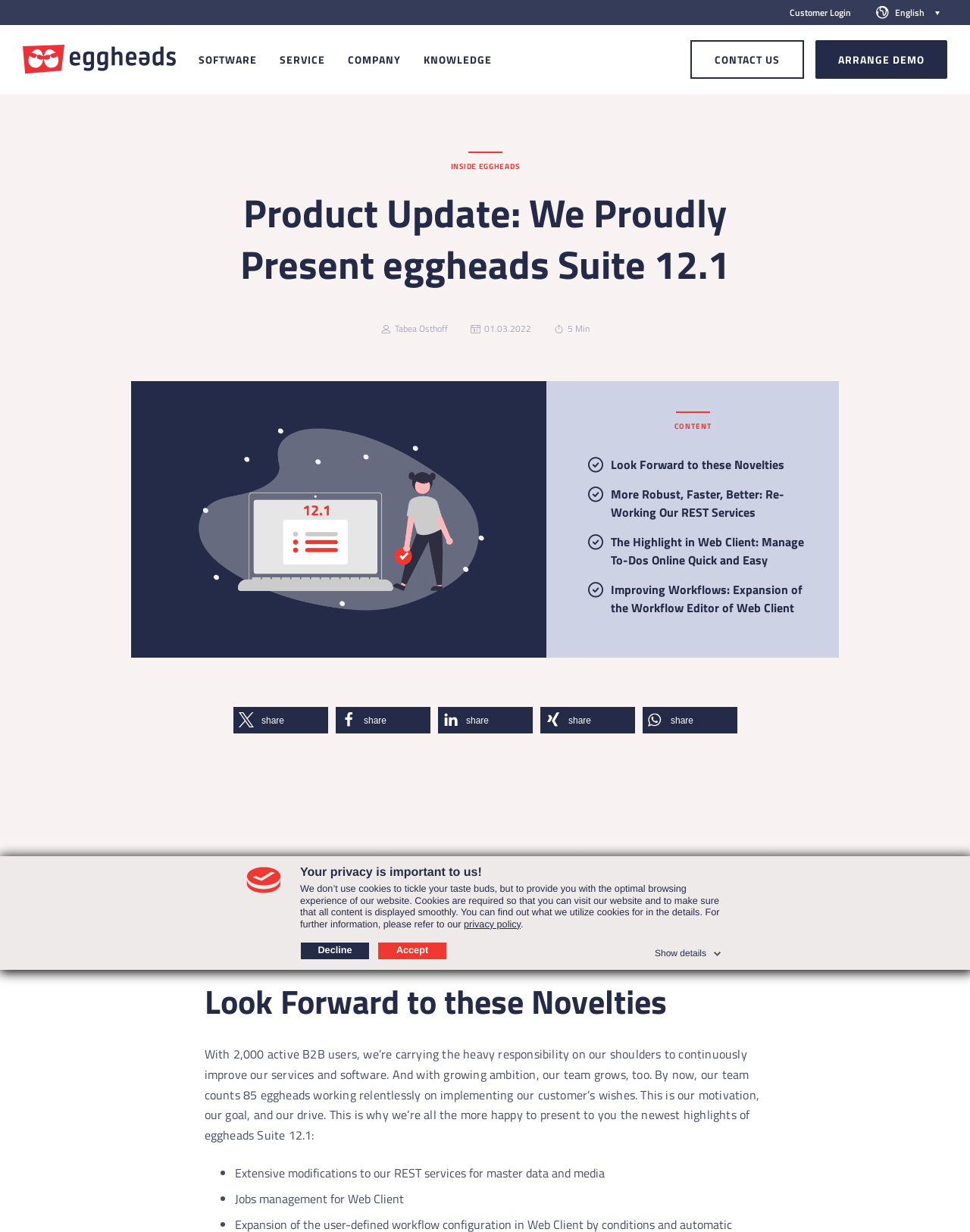Summarize the webpage with intricate details.

The webpage is about the release of eggheads Suite 12.1, a software version. At the top, there is a dialog box with a logo, a heading "Your privacy is important to us!", and a paragraph of text explaining the use of cookies on the website. Below this, there are buttons to decline, accept, or show details about the cookies.

On the top-right corner, there are links to "Customer Login", "English", and the eggheads logo. Below this, there is a navigation menu with links to "SOFTWARE", "SERVICE", "COMPANY", "KNOWLEDGE", "CONTACT US", and "ARRANGE DEMO".

The main content of the page is divided into two sections. The first section has a heading "INSIDE EGGHEADS" and a subheading "Product Update: We Proudly Present eggheads Suite 12.1". Below this, there is an image of a person next to a laptop with a to-do list, and a paragraph of text with the author's name and date. There are also links to read more about the novelties in the software version.

The second section has a heading "Look Forward to these Novelties" and a list of links to read more about specific features, such as the re-working of REST services, the highlight in Web Client, and the expansion of the workflow editor. Below this, there are social media sharing buttons for X, Facebook, LinkedIn, XING, and Whatsapp.

At the bottom of the page, there is a heading "Look Forward to these Novelties" again, followed by a paragraph of text explaining the motivation and goal of the eggheads team. There is also a list of bullet points highlighting the key features of the software version, including extensive modifications to REST services and jobs management for Web Client.